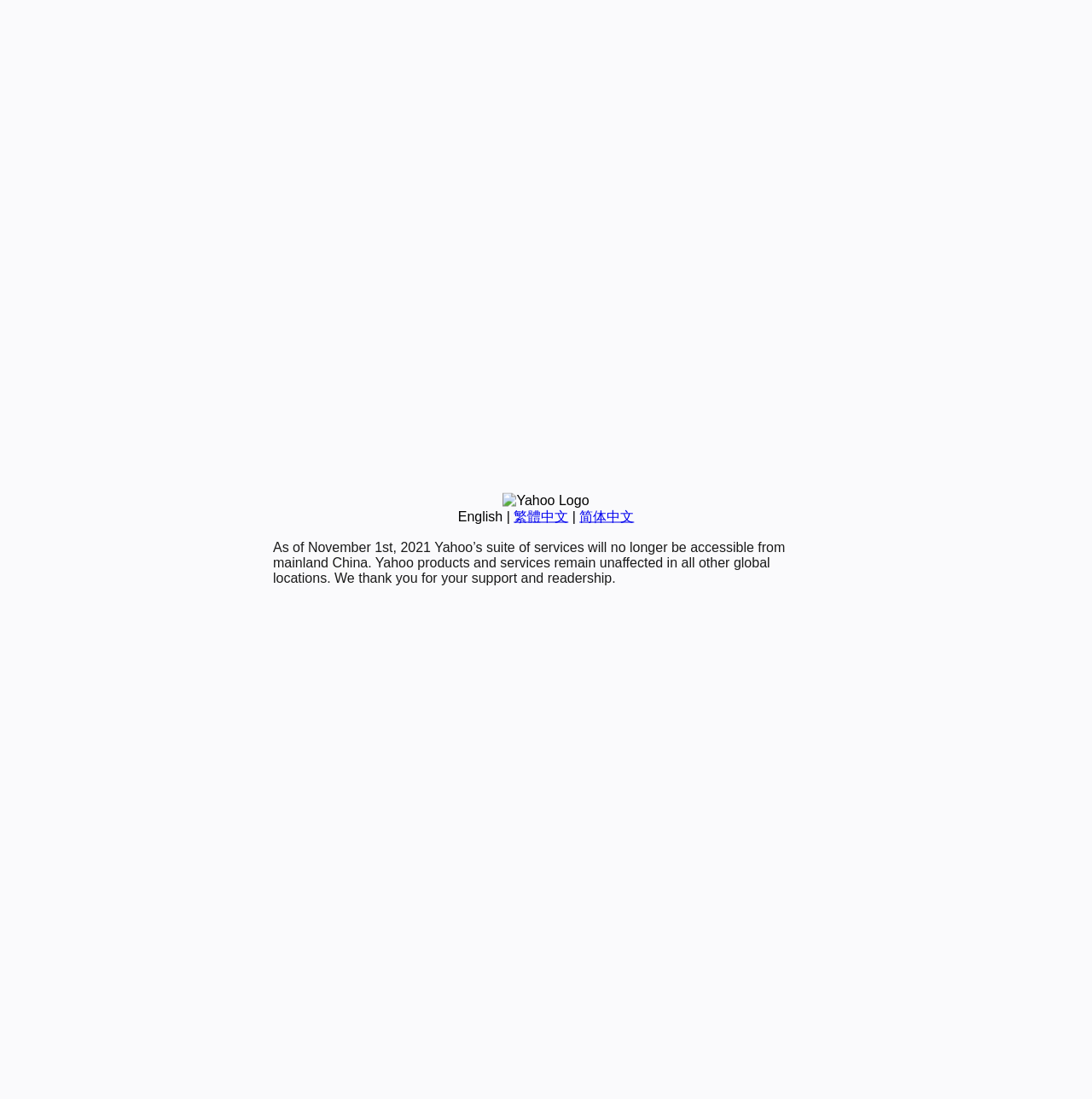Calculate the bounding box coordinates of the UI element given the description: "繁體中文".

[0.47, 0.463, 0.52, 0.476]